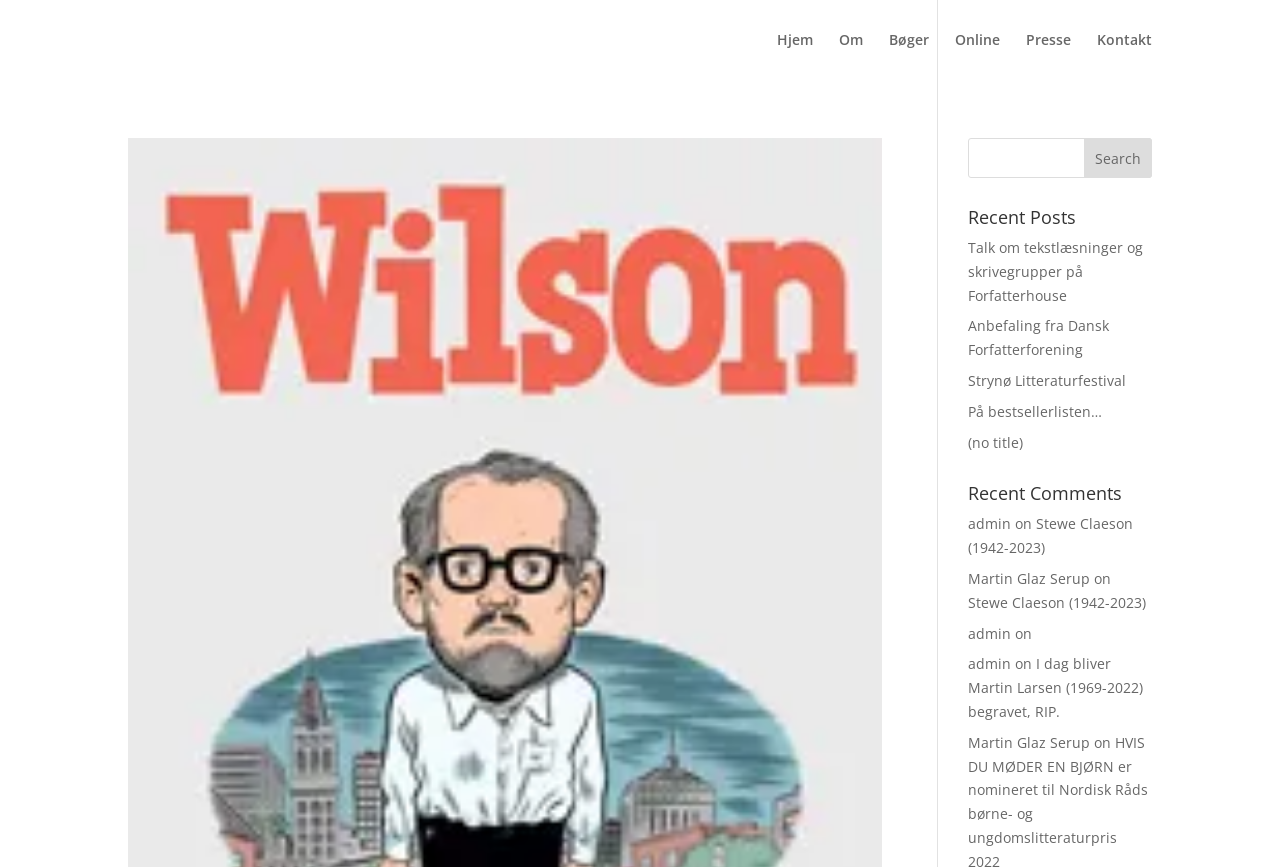Locate the bounding box coordinates of the UI element described by: "Anbefaling fra Dansk Forfatterforening". Provide the coordinates as four float numbers between 0 and 1, formatted as [left, top, right, bottom].

[0.756, 0.365, 0.867, 0.414]